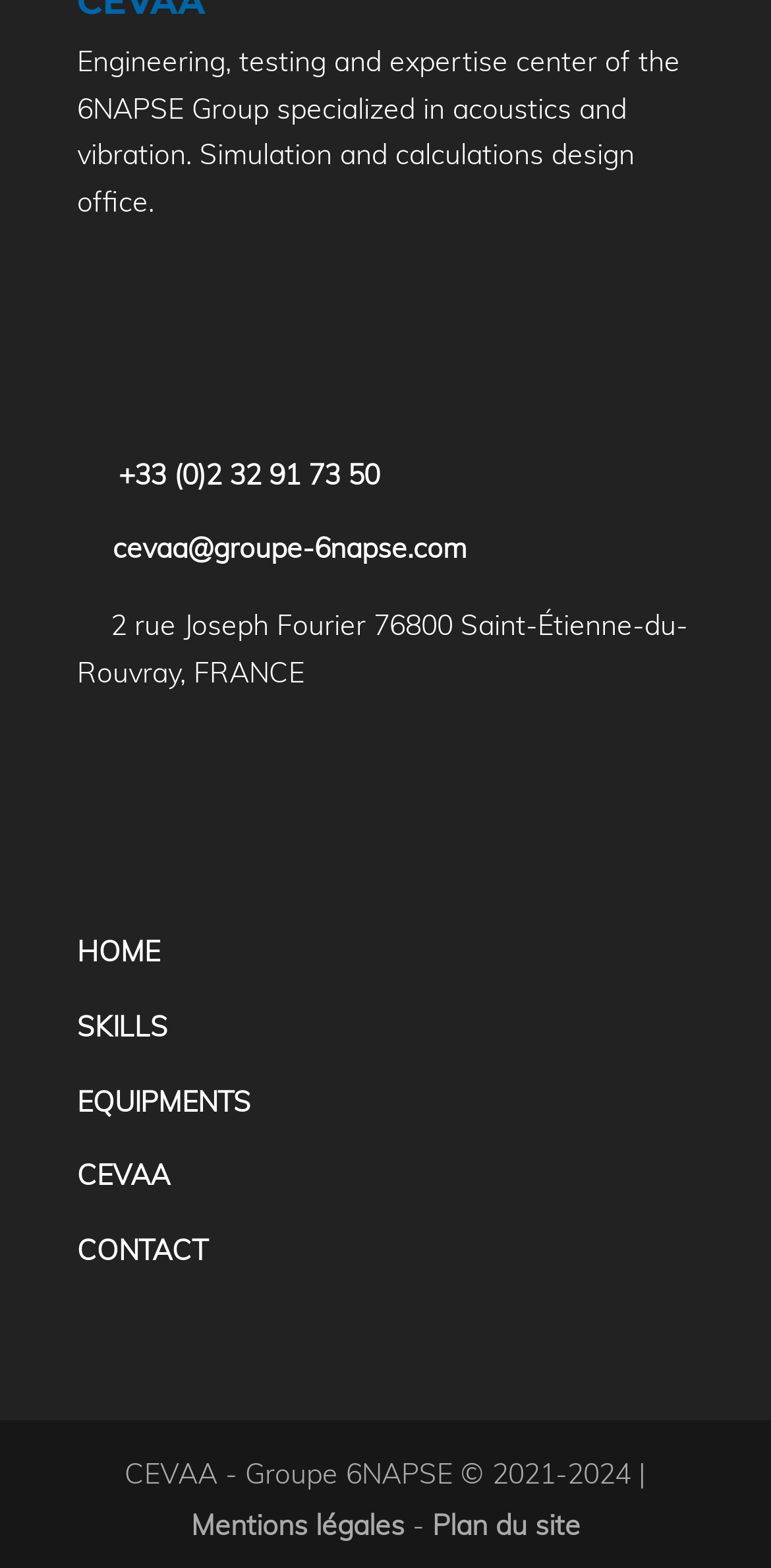What is the company's address?
Answer with a single word or phrase by referring to the visual content.

2 rue Joseph Fourier 76800 Saint-Étienne-du-Rouvray, FRANCE